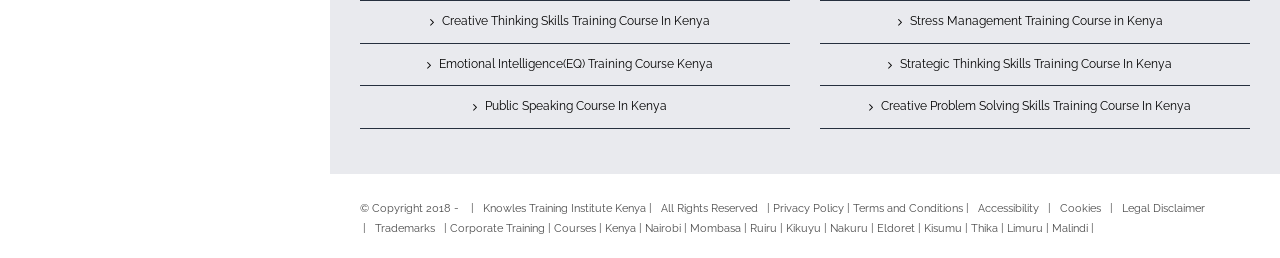Please find the bounding box coordinates of the element that must be clicked to perform the given instruction: "Explore Strategic Thinking Skills Training Course In Kenya". The coordinates should be four float numbers from 0 to 1, i.e., [left, top, right, bottom].

[0.65, 0.208, 0.969, 0.292]